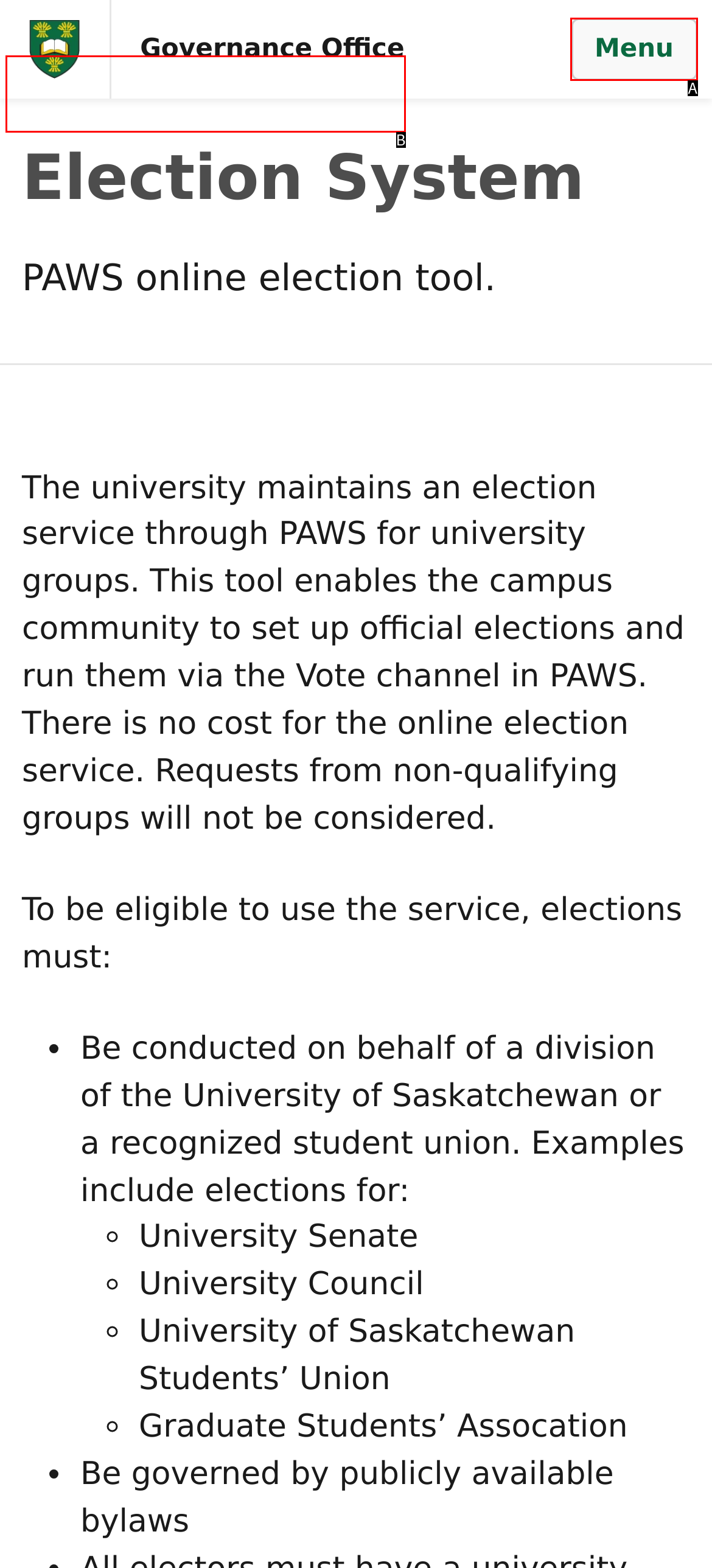Select the option that corresponds to the description: Skip to main content
Respond with the letter of the matching choice from the options provided.

B